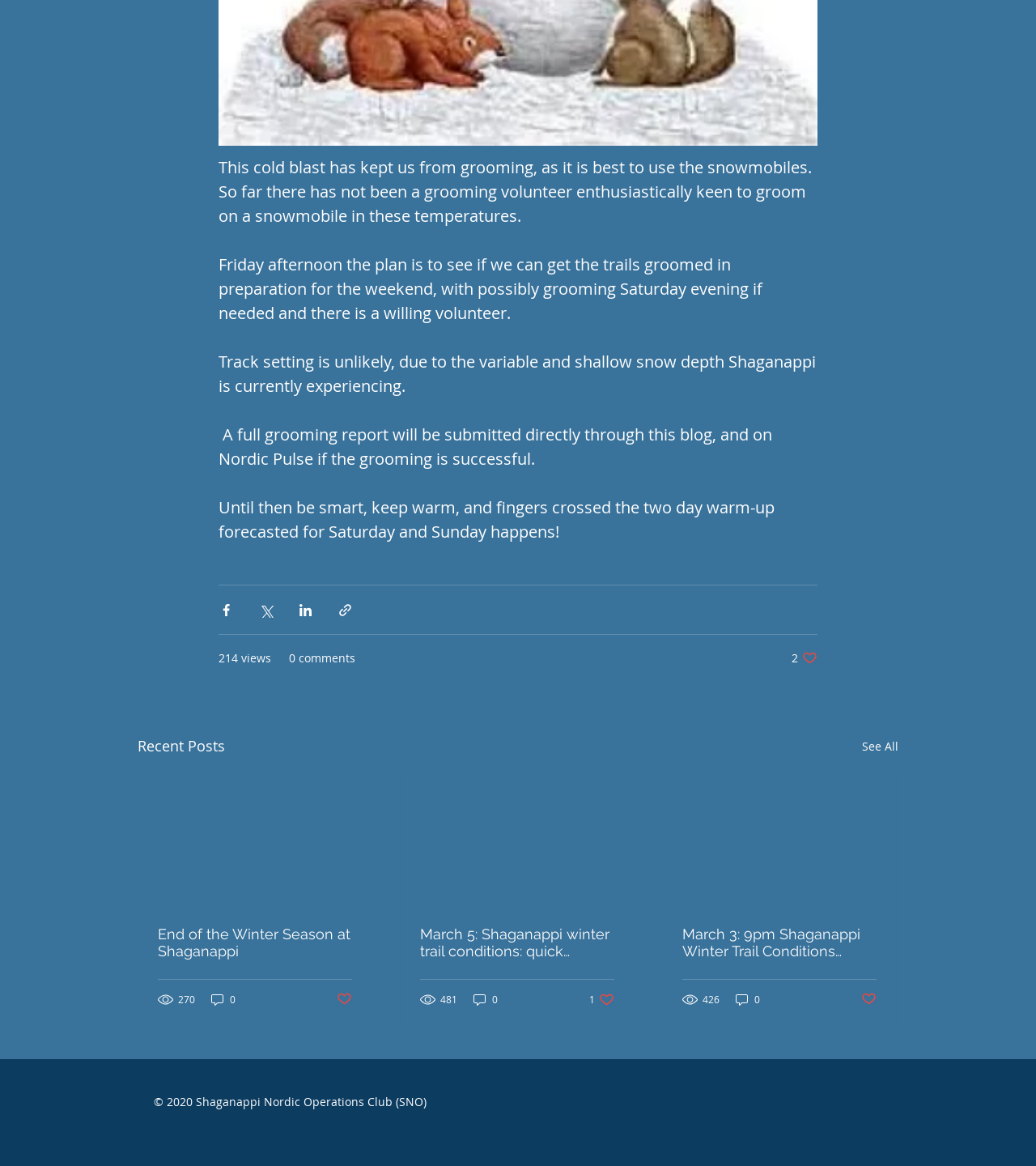Please specify the bounding box coordinates of the region to click in order to perform the following instruction: "Like the post".

[0.764, 0.558, 0.789, 0.571]